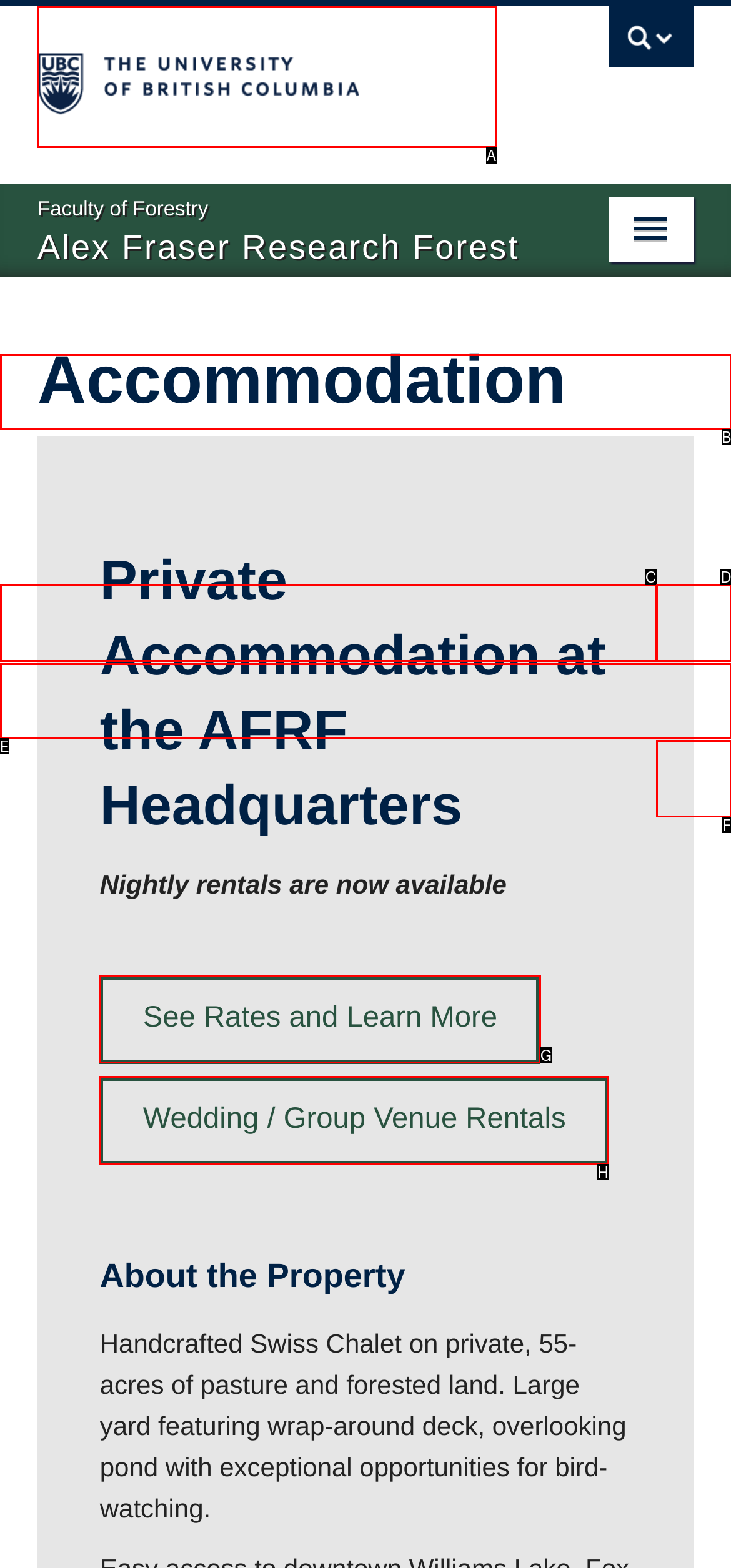Point out the HTML element I should click to achieve the following: visit The University of British Columbia Reply with the letter of the selected element.

A